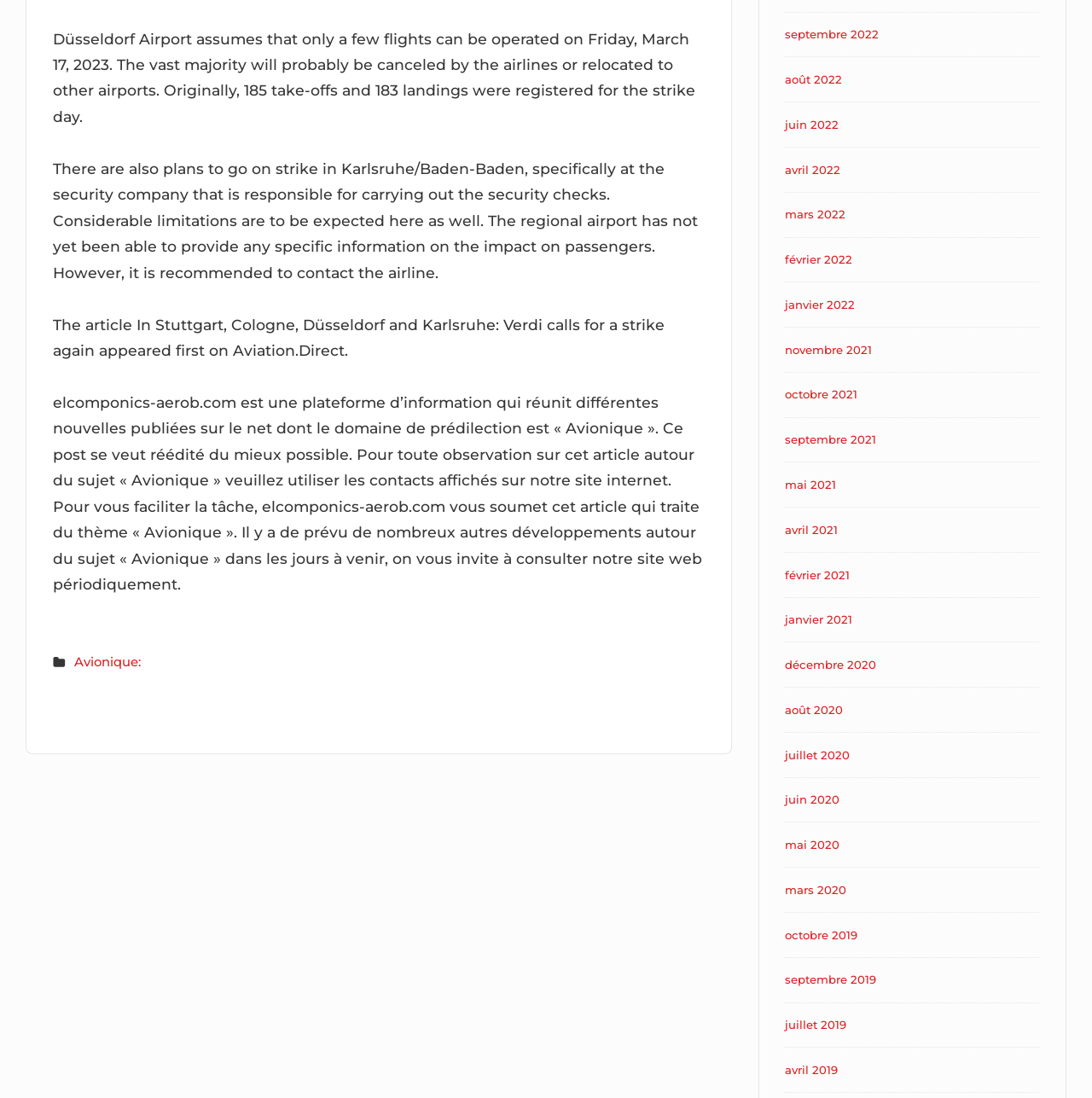Identify and provide the bounding box coordinates of the UI element described: "Avionique:". The coordinates should be formatted as [left, top, right, bottom], with each number being a float between 0 and 1.

[0.068, 0.596, 0.129, 0.61]